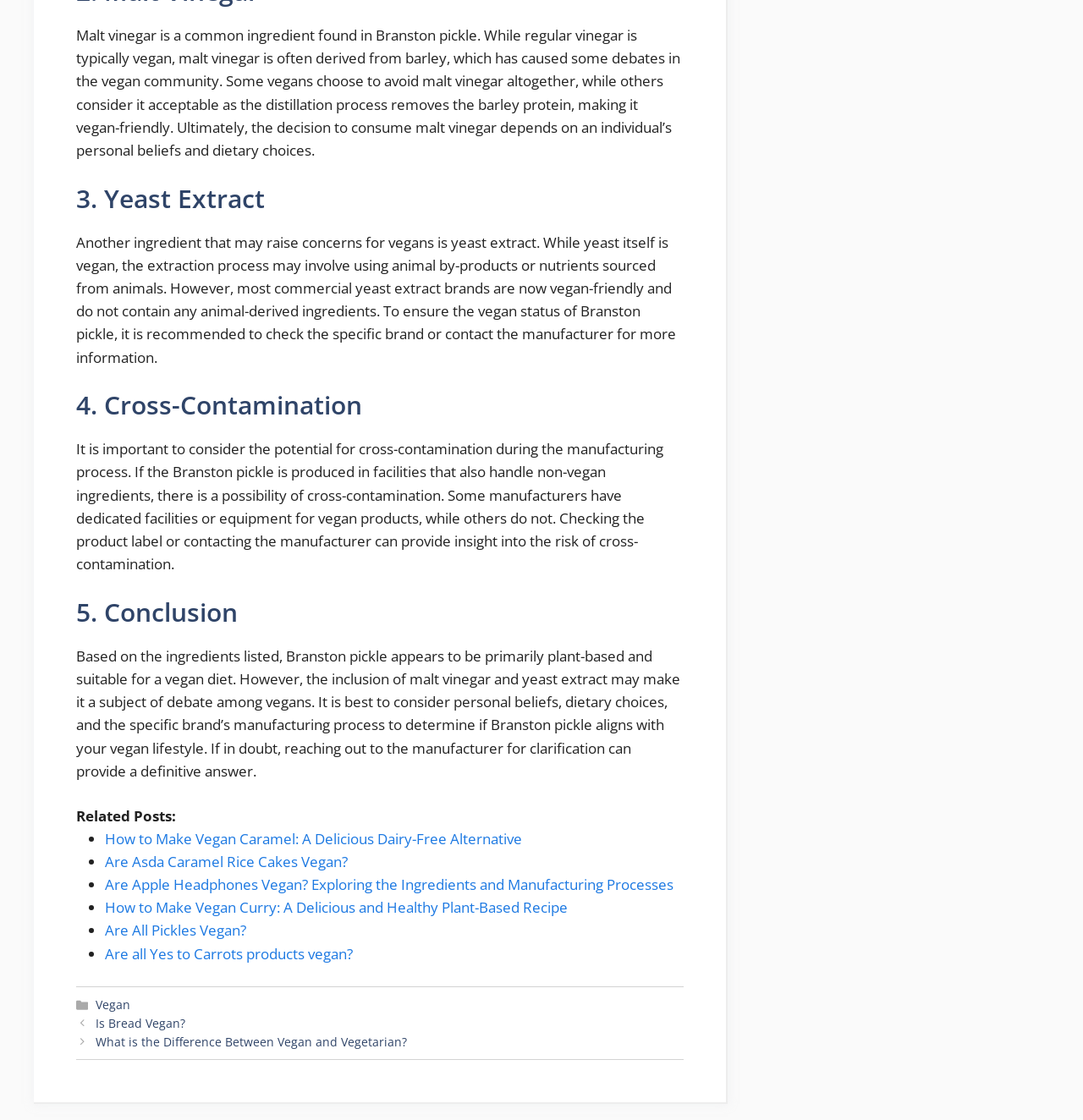Why might yeast extract be a problem for vegans?
Provide a well-explained and detailed answer to the question.

The webpage explains that yeast extract may involve using animal by-products or nutrients sourced from animals during the extraction process, which could make it non-vegan.